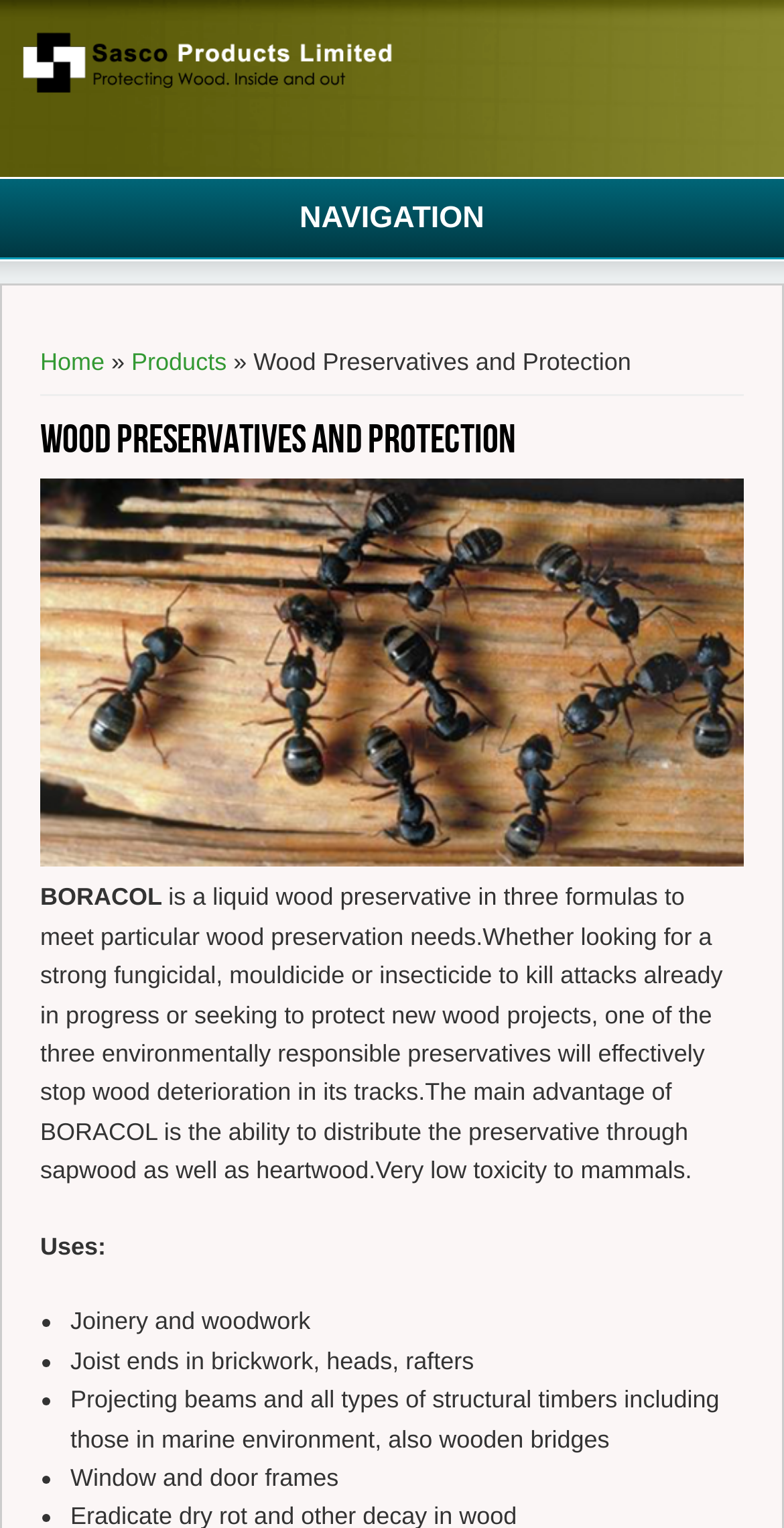Analyze the image and answer the question with as much detail as possible: 
What is the name of the wood preservative?

The name of the wood preservative is mentioned in the text as 'BORACOL', which is a liquid wood preservative in three formulas to meet particular wood preservation needs.